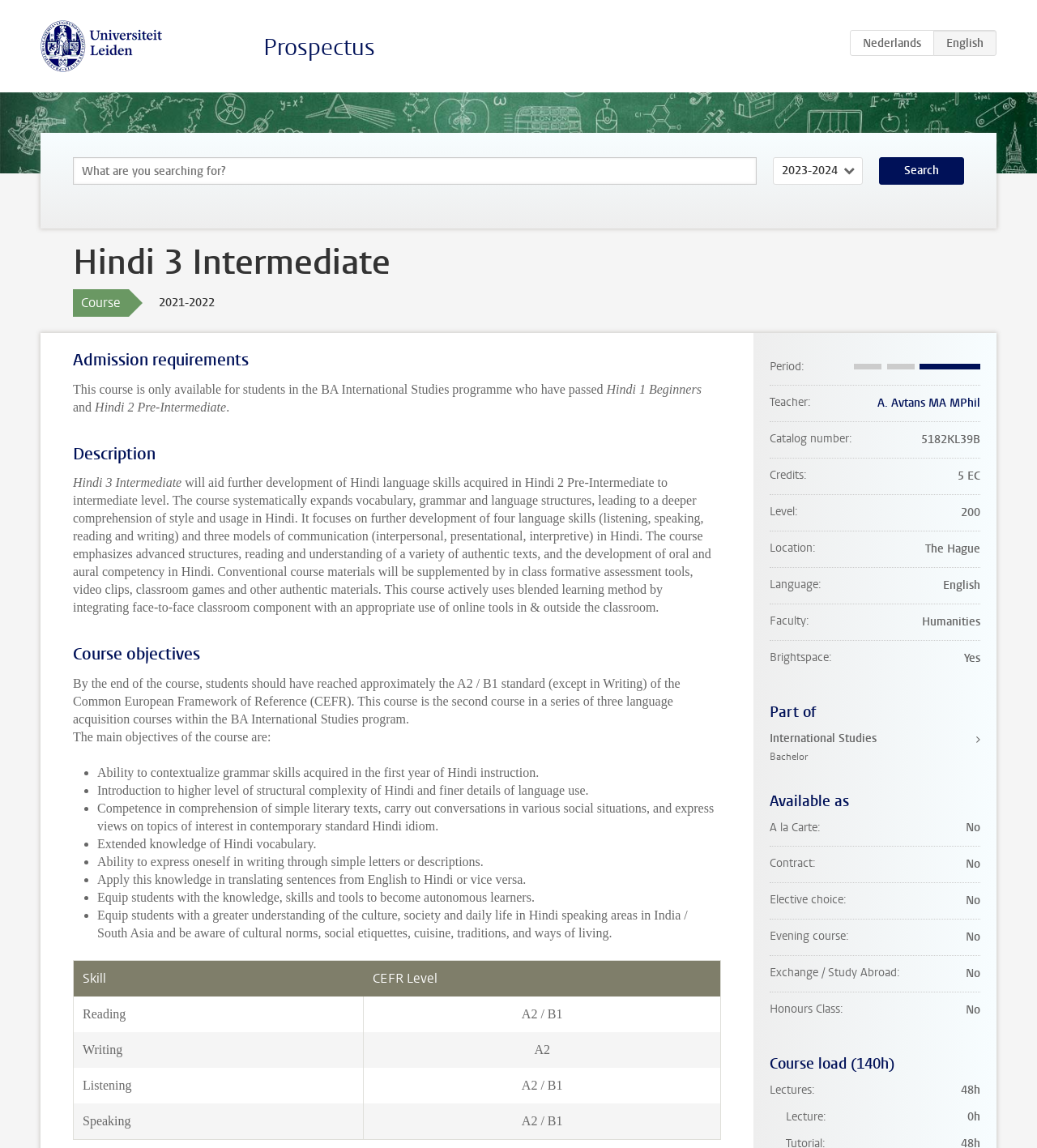Utilize the details in the image to give a detailed response to the question: What is the location of the course?

The location of the course is mentioned in the description list section of the webpage, which provides information about the course, including the location, which is The Hague.